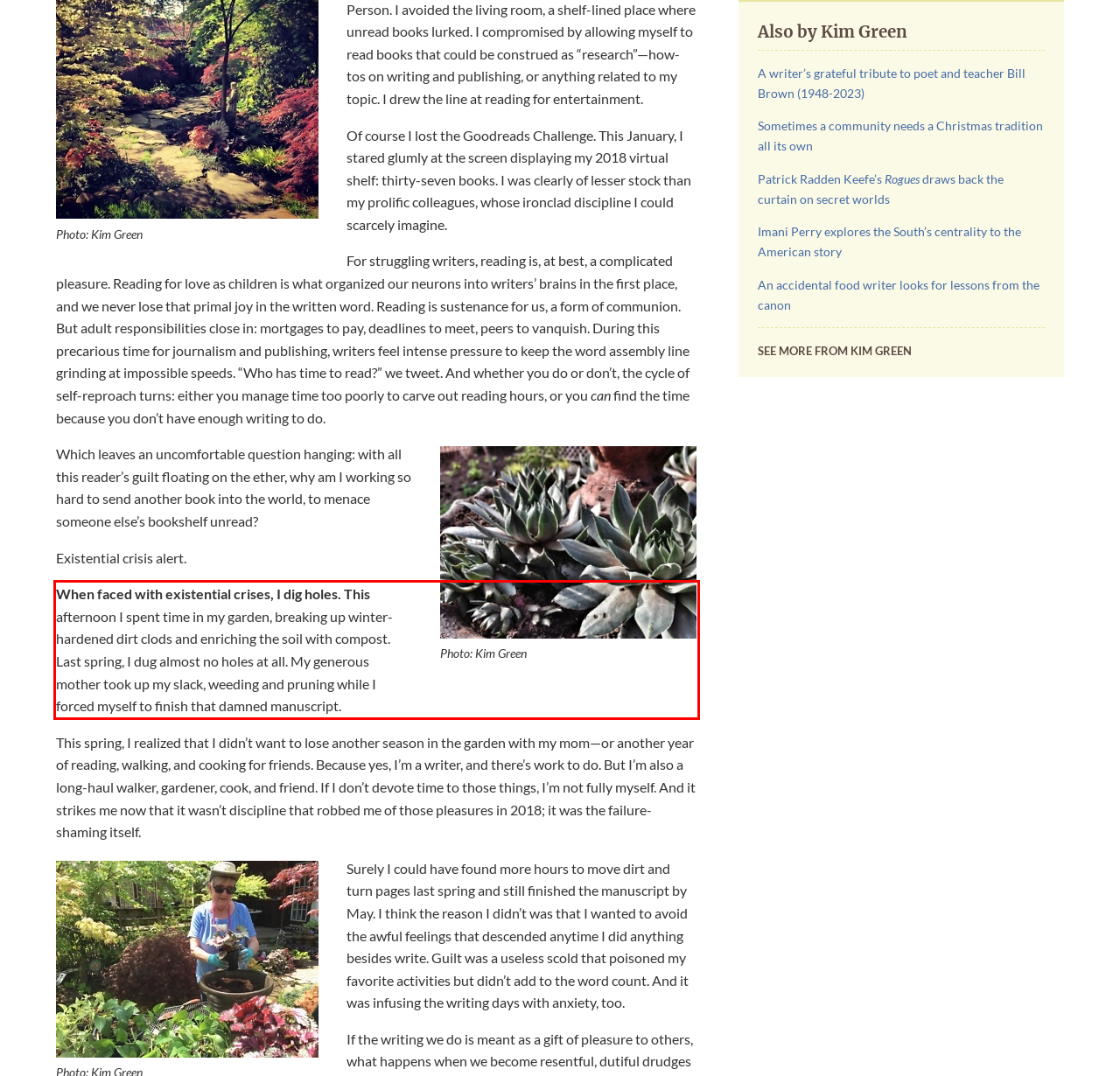Observe the screenshot of the webpage, locate the red bounding box, and extract the text content within it.

When faced with existential crises, I dig holes. This afternoon I spent time in my garden, breaking up winter-hardened dirt clods and enriching the soil with compost. Last spring, I dug almost no holes at all. My generous mother took up my slack, weeding and pruning while I forced myself to finish that damned manuscript.